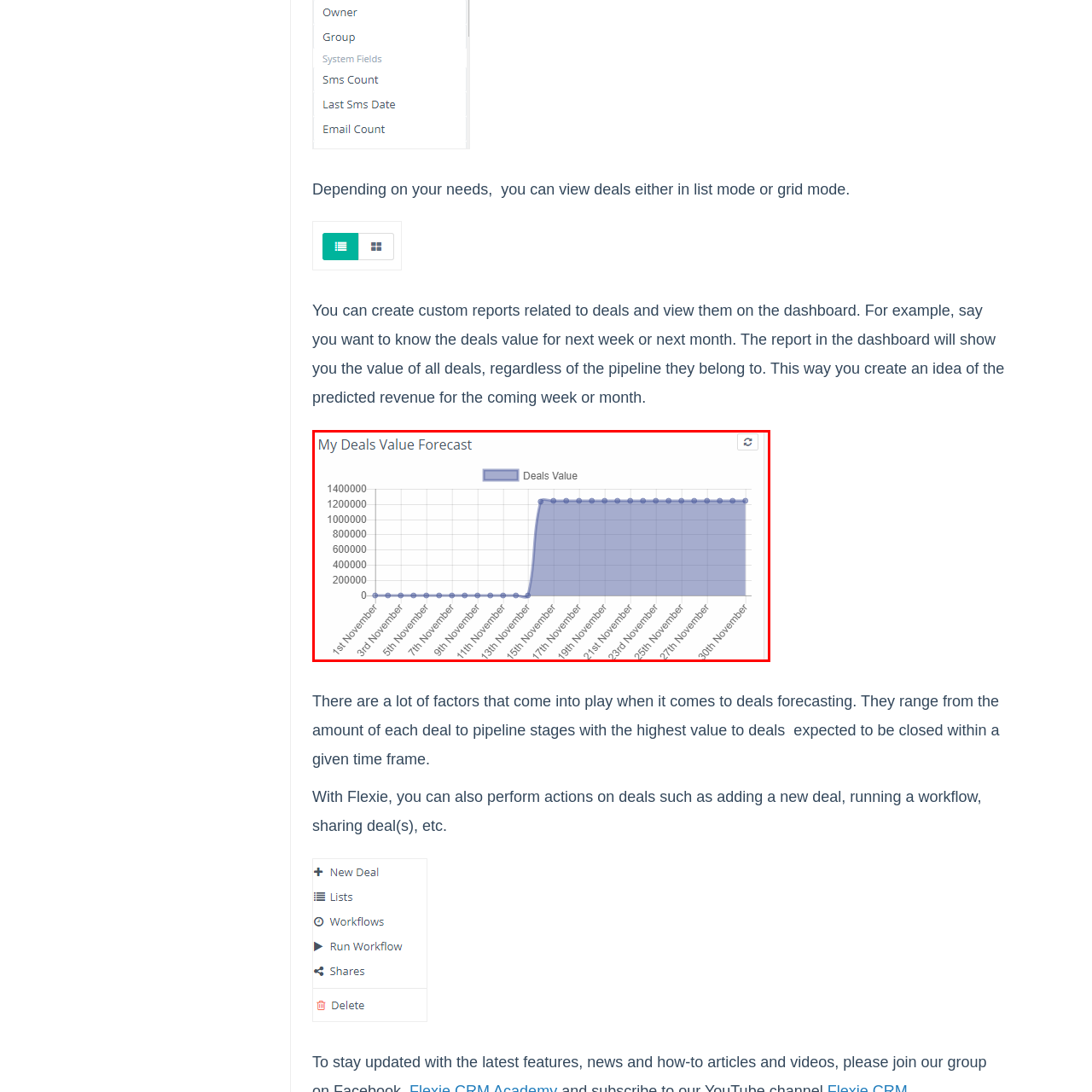Review the part of the image encased in the red box and give an elaborate answer to the question posed: What is the title of the graph?

The title of the graph is 'My Deals Value Forecast', which clearly outlines the focus of the data, emphasizing its relevance for evaluating anticipated revenue within this timeframe.